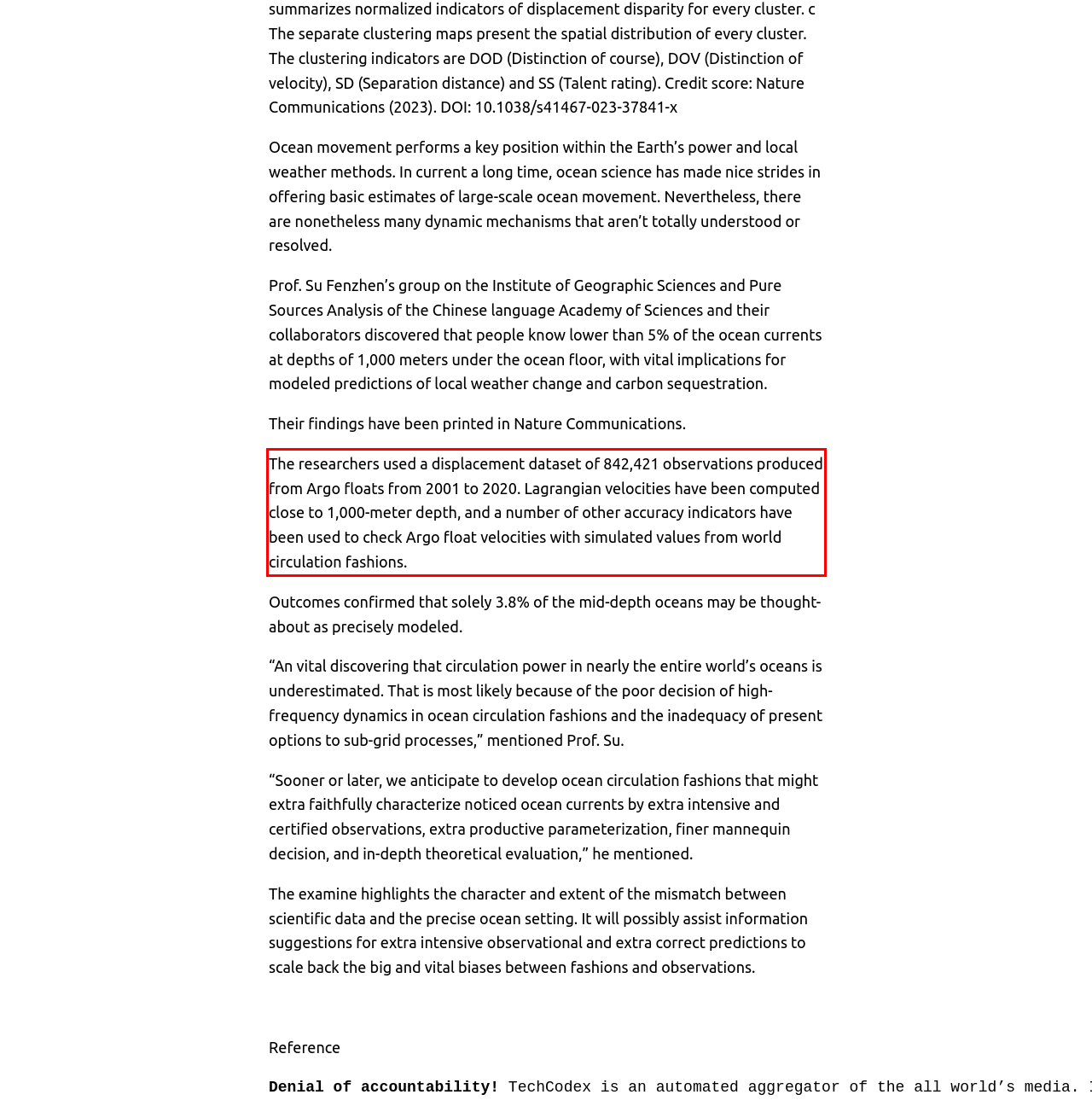Using the provided webpage screenshot, recognize the text content in the area marked by the red bounding box.

The researchers used a displacement dataset of 842,421 observations produced from Argo floats from 2001 to 2020. Lagrangian velocities have been computed close to 1,000-meter depth, and a number of other accuracy indicators have been used to check Argo float velocities with simulated values from world circulation fashions.